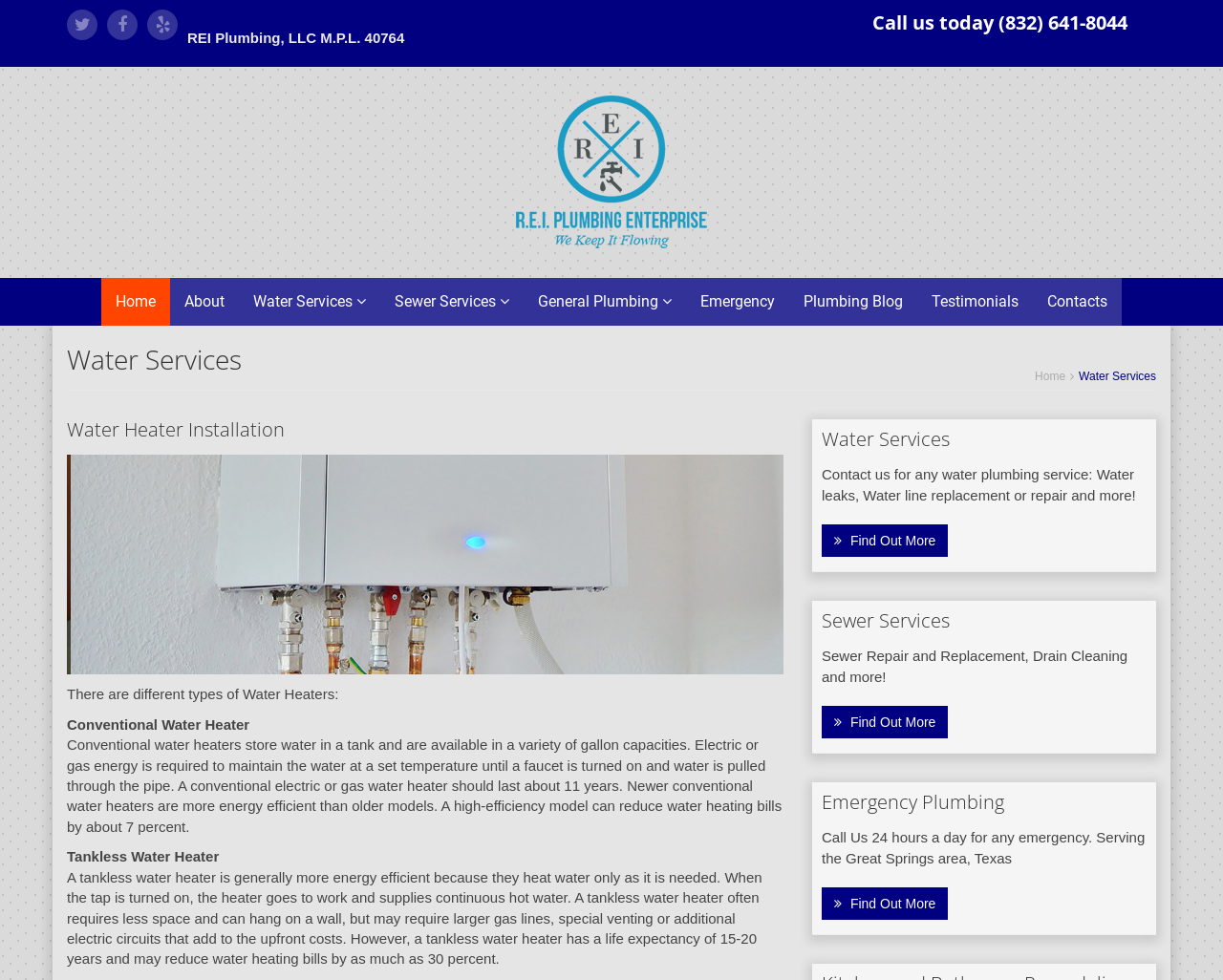Refer to the image and provide an in-depth answer to the question:
What is the expected lifespan of a conventional electric or gas water heater?

I found this information by looking at the section about Water Heater Installation, where it describes the characteristics of conventional water heaters and mentions that they should last about 11 years.